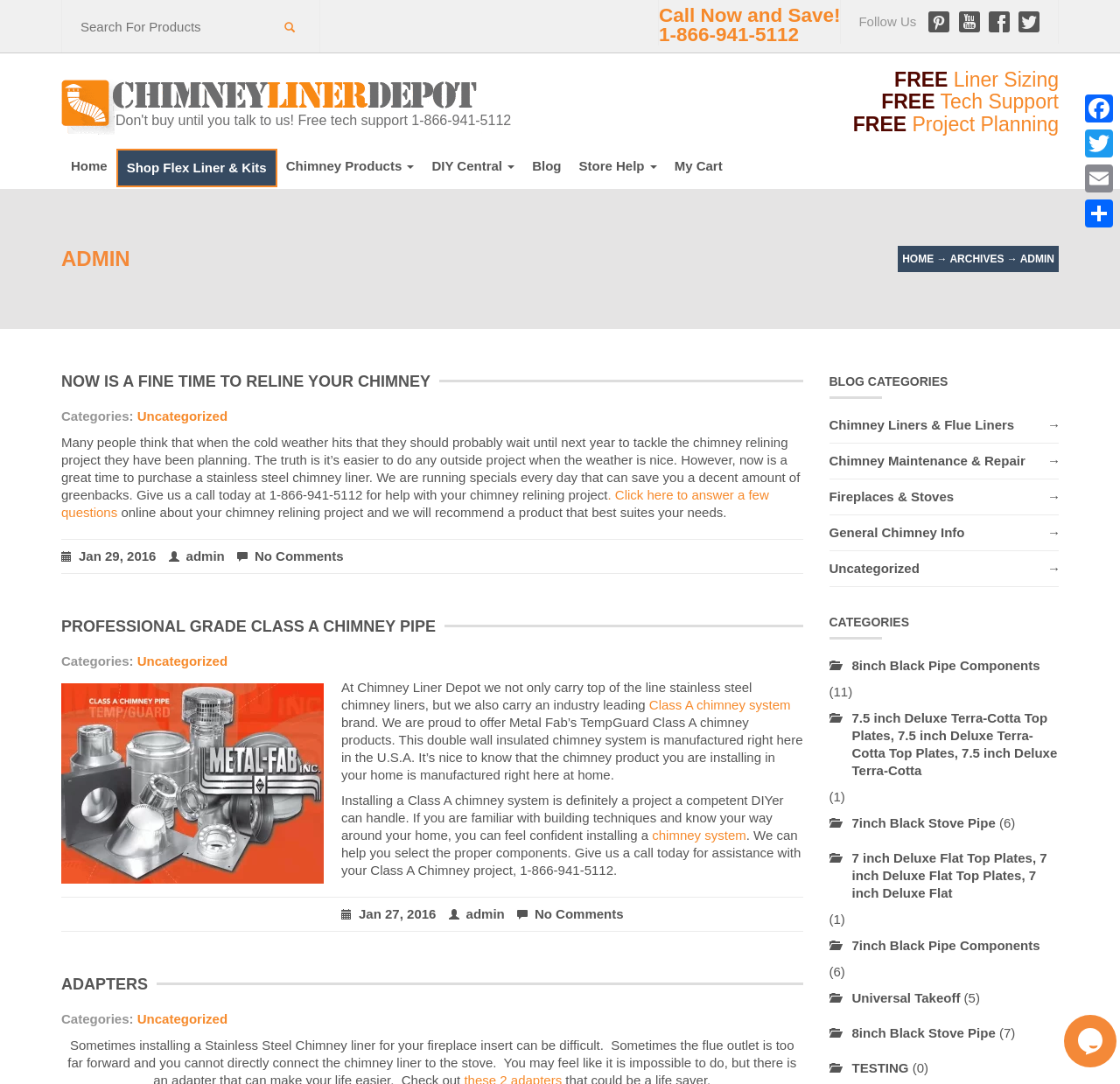Please provide a comprehensive response to the question below by analyzing the image: 
How many social media links are there?

I found the social media links by looking at the bottom right corner of the webpage and counted the links to Facebook, Twitter, and Email.